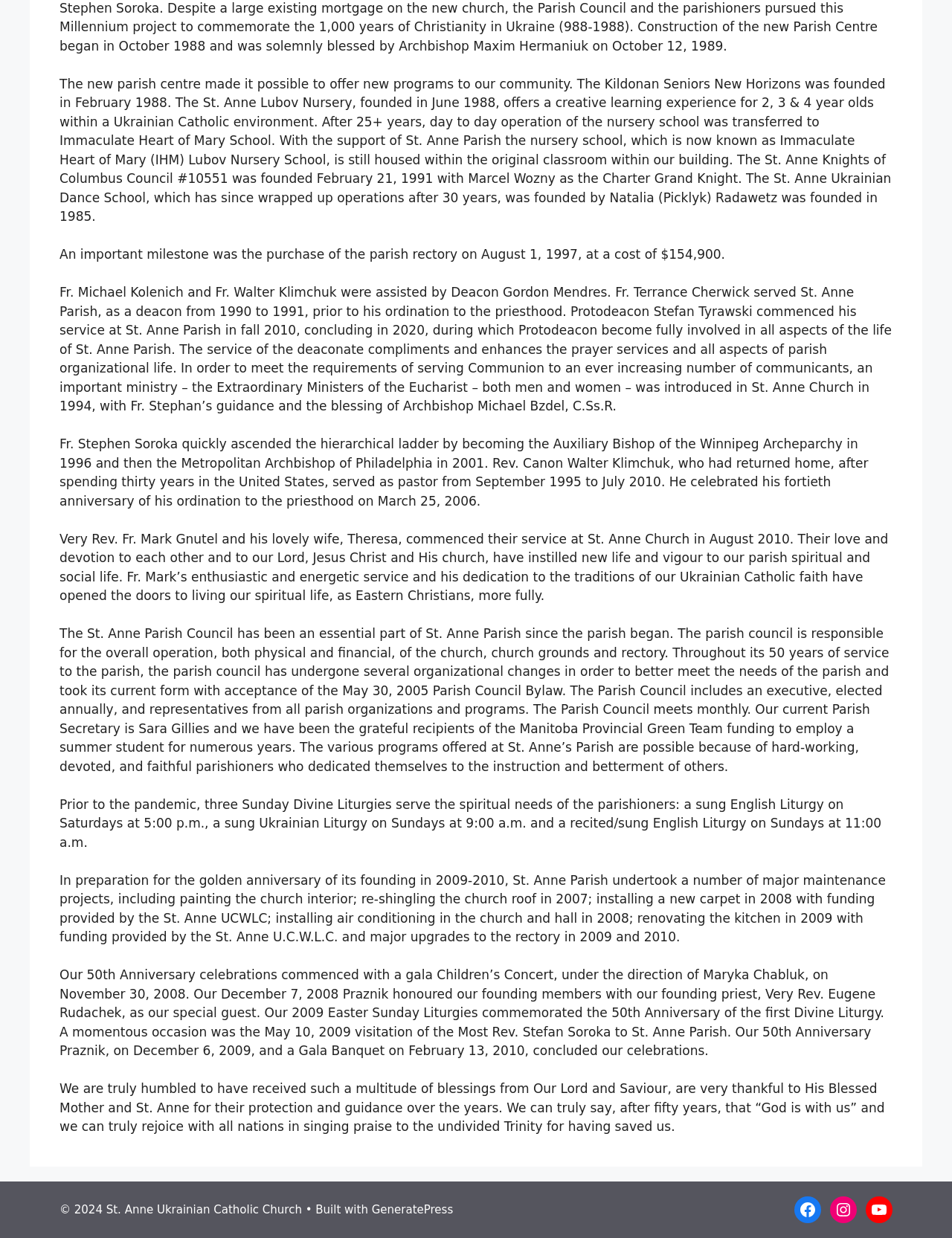Please provide the bounding box coordinate of the region that matches the element description: Instagram. Coordinates should be in the format (top-left x, top-left y, bottom-right x, bottom-right y) and all values should be between 0 and 1.

[0.872, 0.966, 0.9, 0.988]